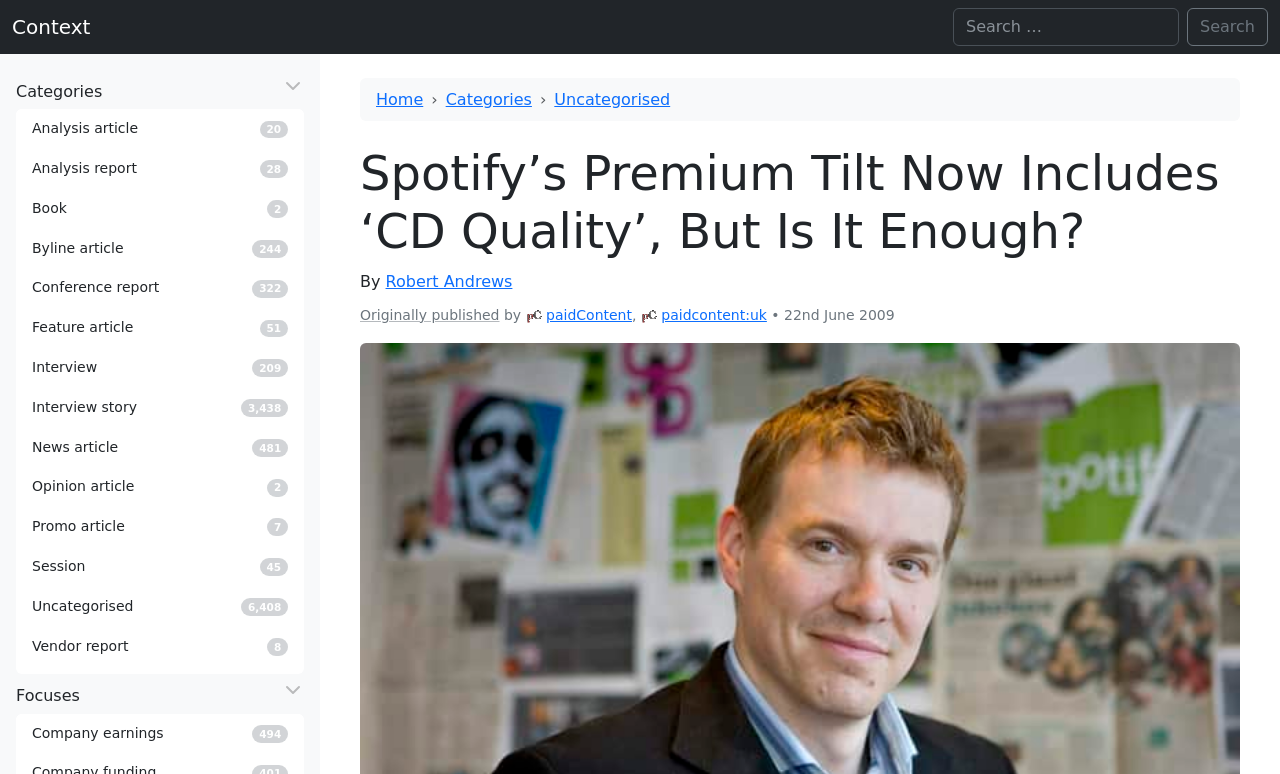What is the date of the article?
Answer the question with a single word or phrase, referring to the image.

22nd June 2009